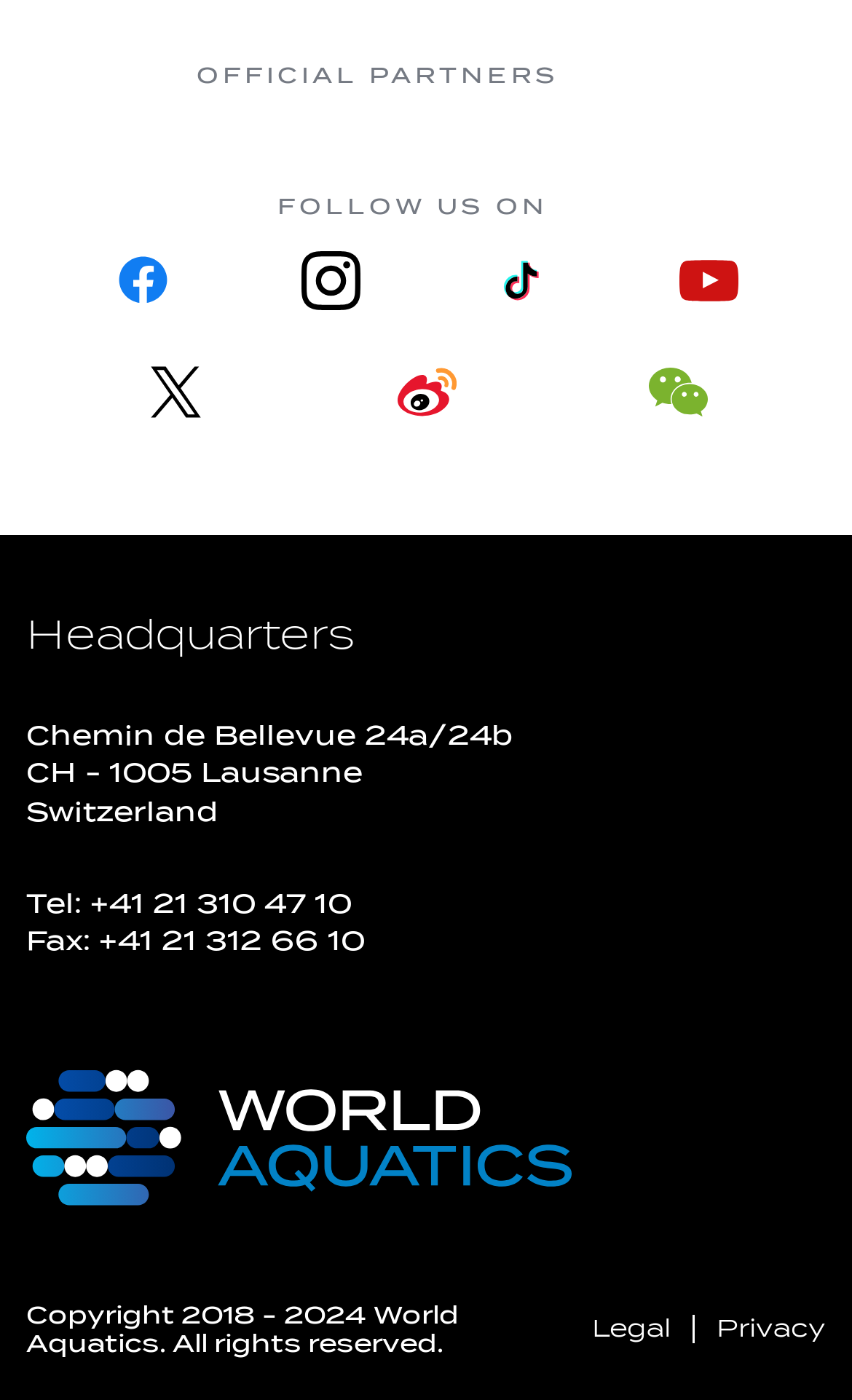Answer succinctly with a single word or phrase:
How many official partners are listed?

4